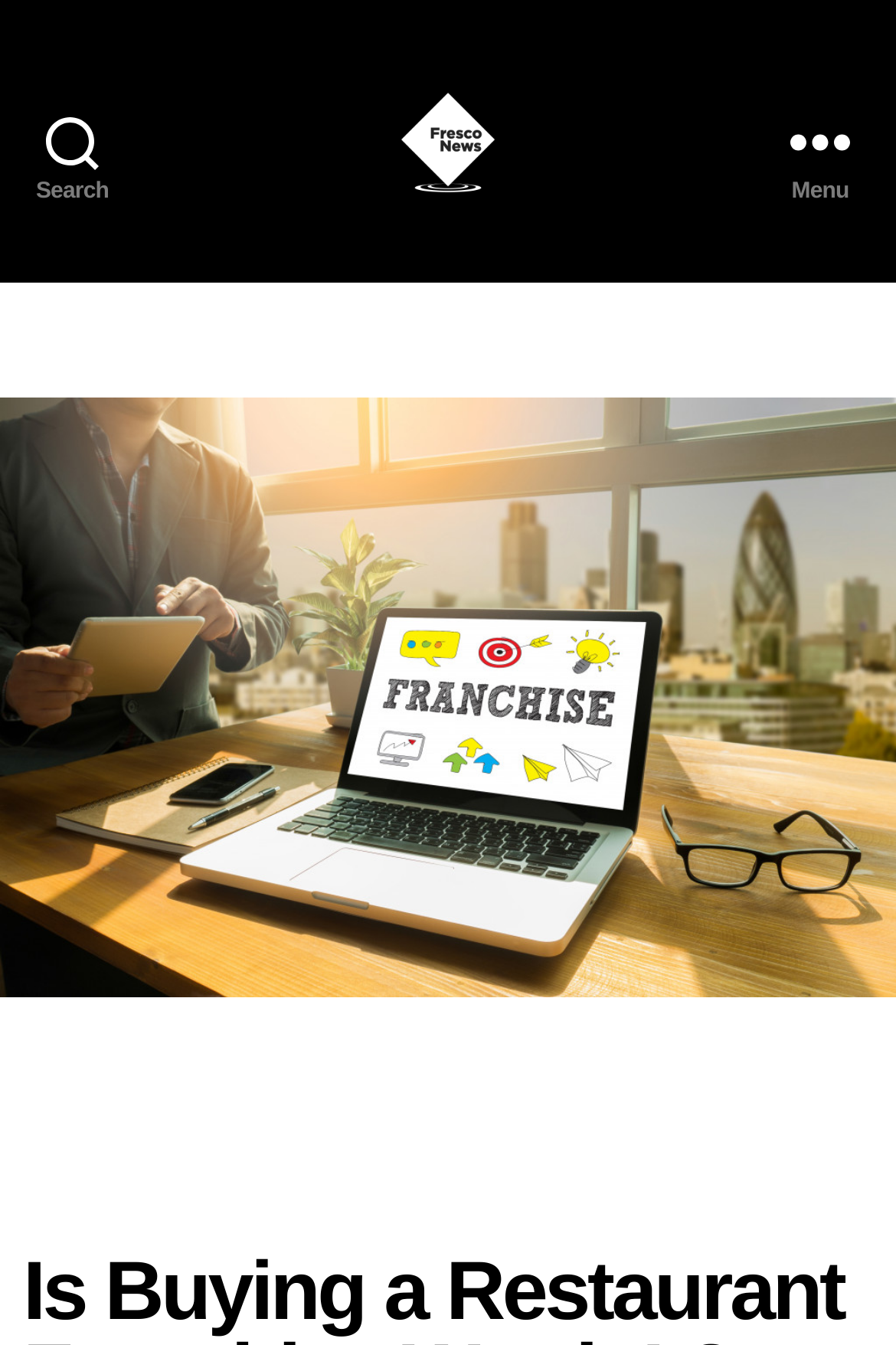Find the bounding box coordinates of the UI element according to this description: "parent_node: Fresco News".

[0.423, 0.054, 0.577, 0.156]